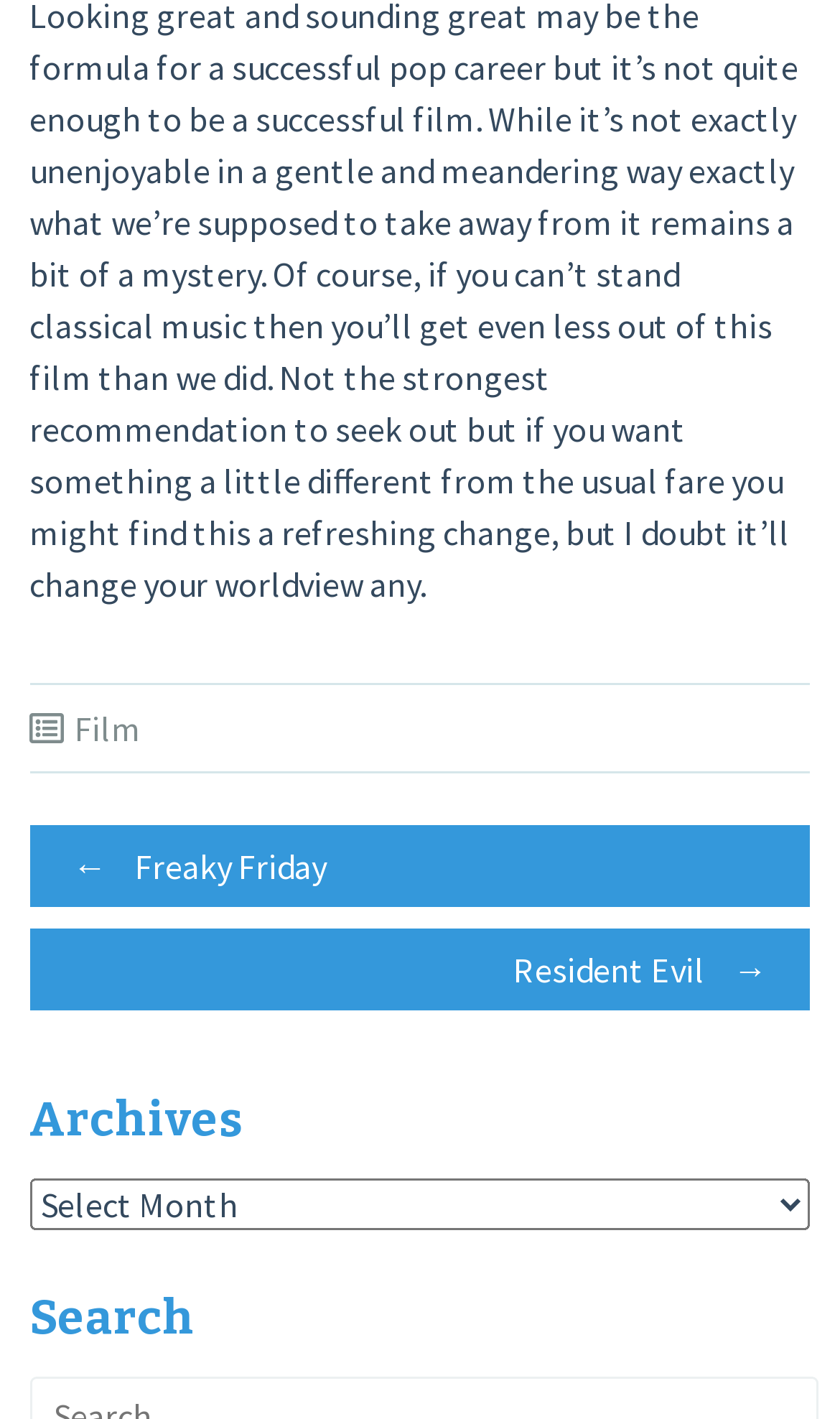What is the name of the section that displays archived content?
Using the image, respond with a single word or phrase.

Archives